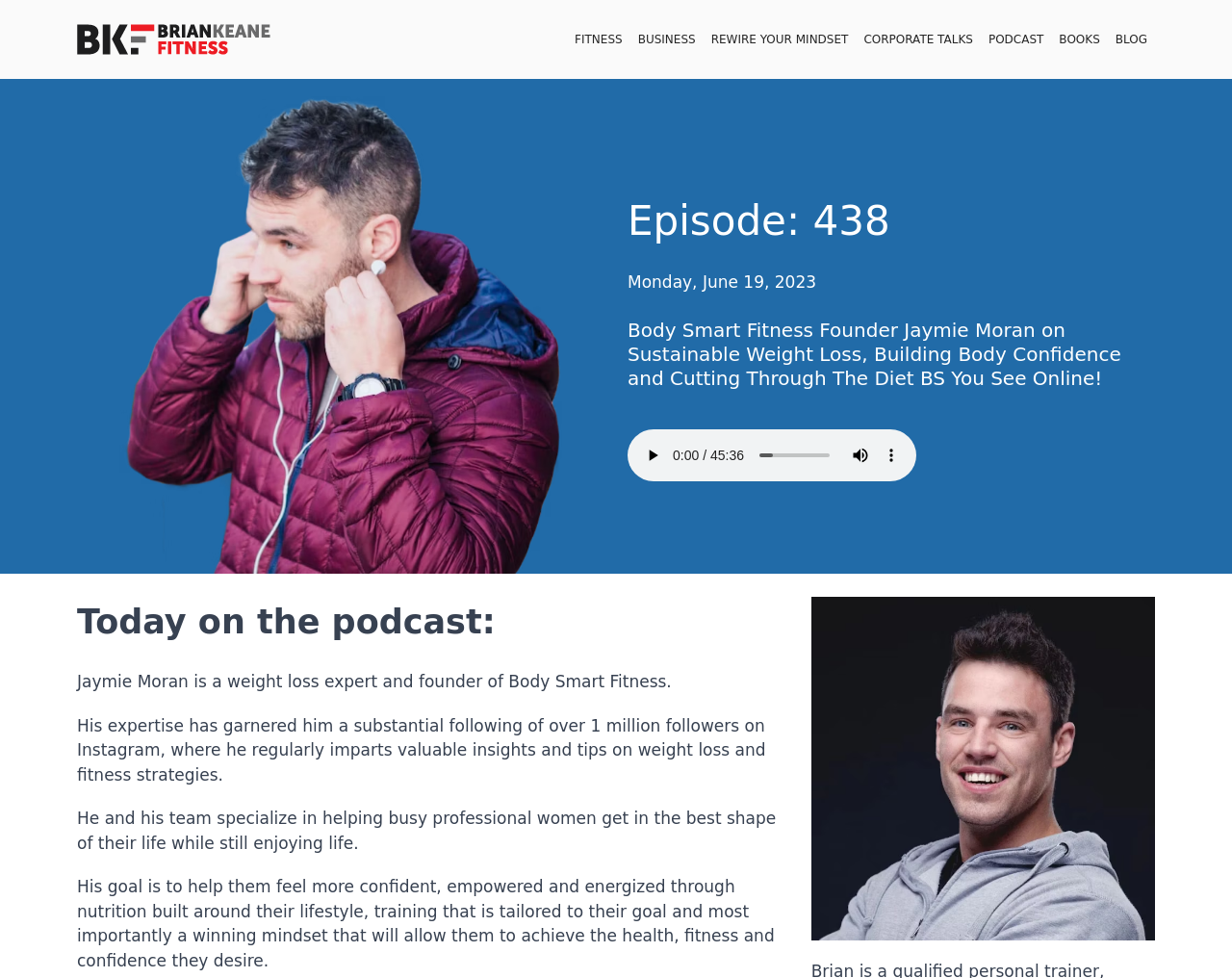Construct a comprehensive caption that outlines the webpage's structure and content.

The webpage is a blog post from the BKF (Brian Keane Fitness) team, featuring an episode of their podcast. At the top left, there is a link to the BKF website, accompanied by a small image of the BKF logo. 

Below the logo, there are six links to different categories: FITNESS, BUSINESS, REWIRE YOUR MINDSET, CORPORATE TALKS, PODCAST, and BOOKS, as well as a BLOG link at the far right. 

The main content of the page is a podcast episode, with the title "Body Smart Fitness Founder Jaymie Moran on Sustainable Weight Loss, Building Body Confidence and Cutting Through The Diet BS You See Online!" in a large font. 

To the left of the title, there is a small image of the podcast cover art. Below the title, there is an audio player with play, mute, and show more media controls buttons, as well as a horizontal slider to scrub through the audio. 

The podcast episode description is divided into four paragraphs, detailing Jaymie Moran's expertise as a weight loss expert and founder of Body Smart Fitness, his social media following, and his team's goal of helping busy professional women achieve their health and fitness goals. 

At the bottom of the page, there is a large image of the podcast cover art, taking up most of the width of the page.